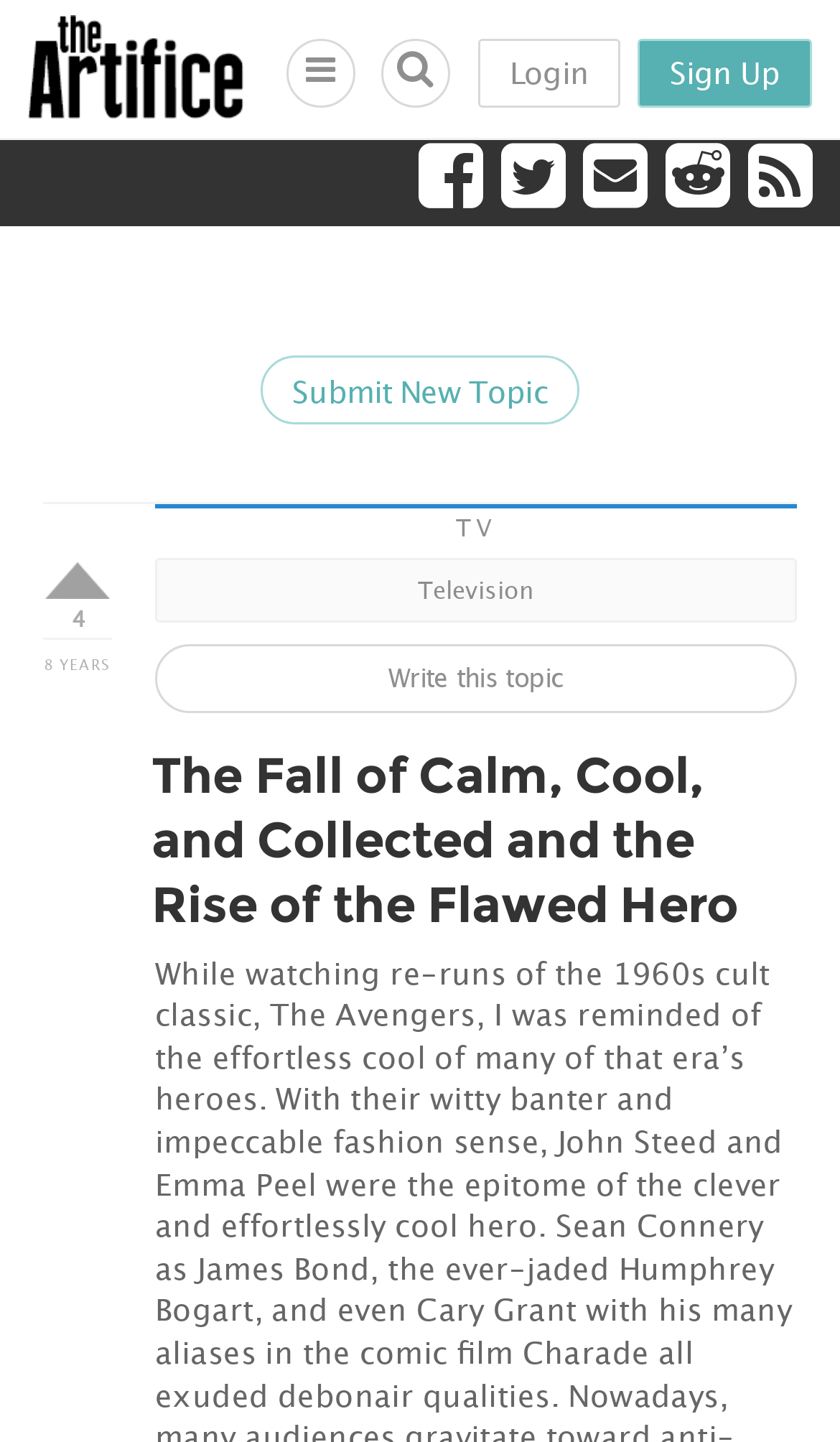What is the purpose of the button 'Submit New Topic'?
Please use the image to provide a one-word or short phrase answer.

To submit a new topic